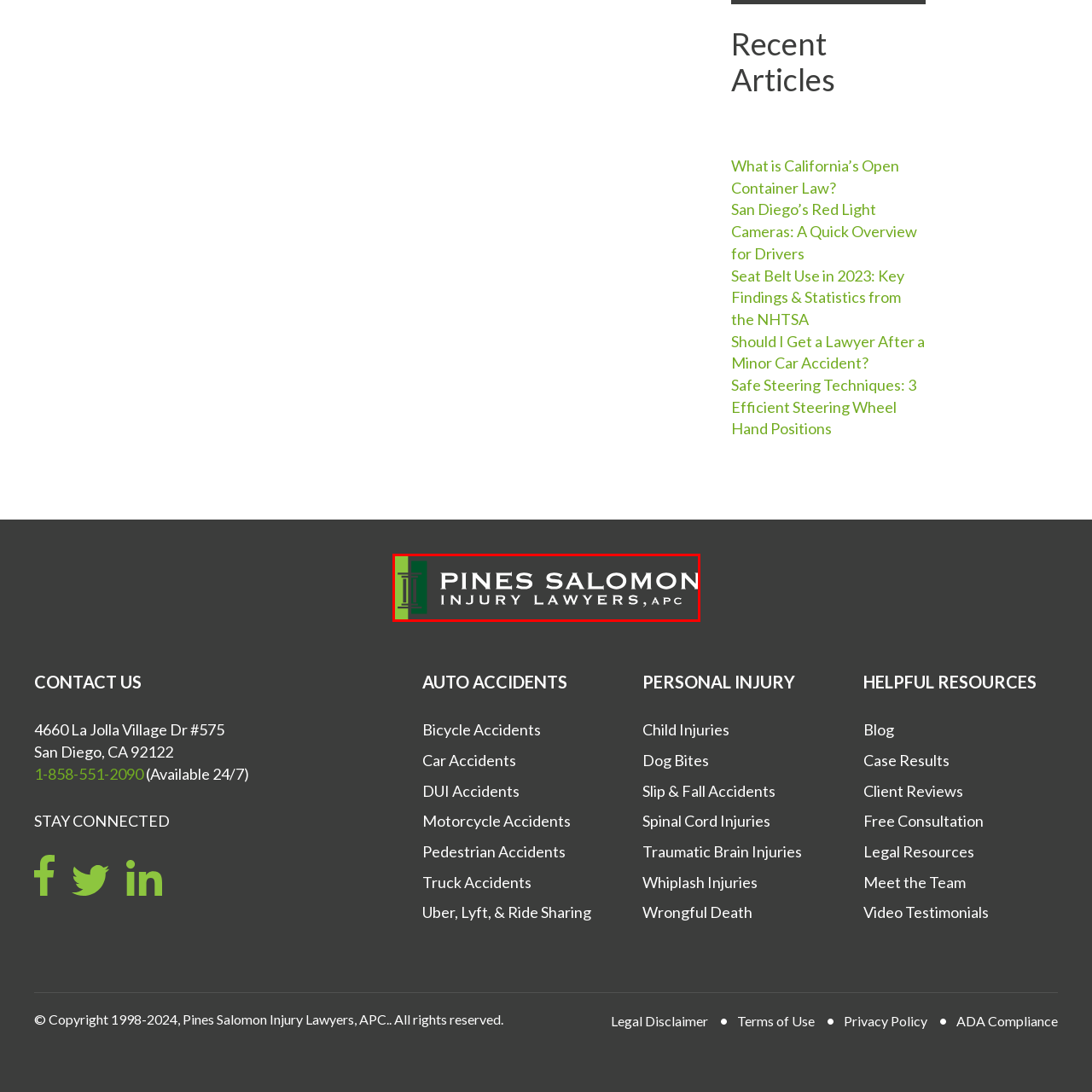What is the significance of the green vertical band?
Please analyze the image within the red bounding box and offer a comprehensive answer to the question.

The green vertical band on the left of the logo is accentuating the firm's commitment to providing dedicated legal services to clients in need, and the color green is often associated with growth and professionalism, which aligns with the firm's values and mission.